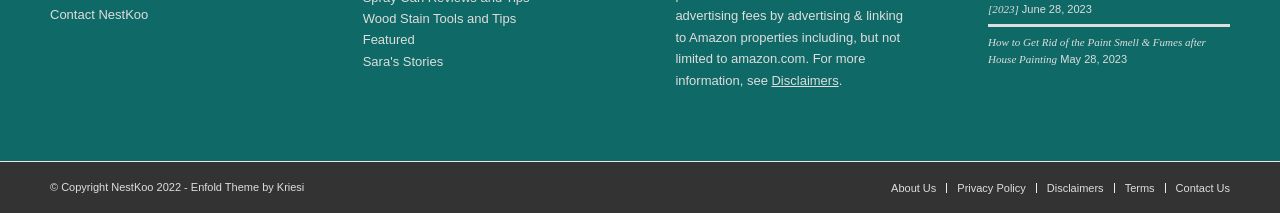Given the description: "Modern Slavery Statement", determine the bounding box coordinates of the UI element. The coordinates should be formatted as four float numbers between 0 and 1, [left, top, right, bottom].

None